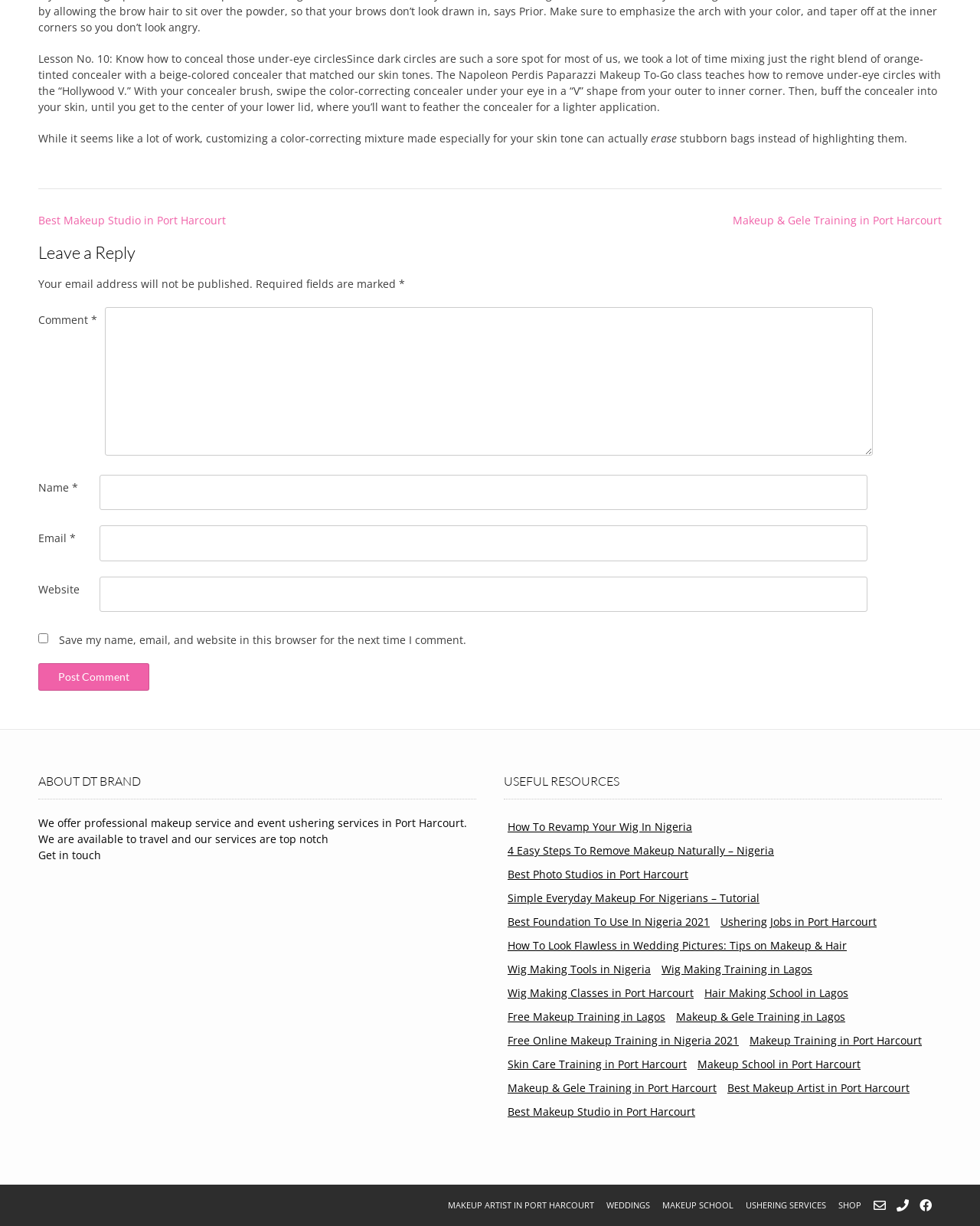Pinpoint the bounding box coordinates of the element you need to click to execute the following instruction: "Post a comment". The bounding box should be represented by four float numbers between 0 and 1, in the format [left, top, right, bottom].

[0.039, 0.541, 0.152, 0.564]